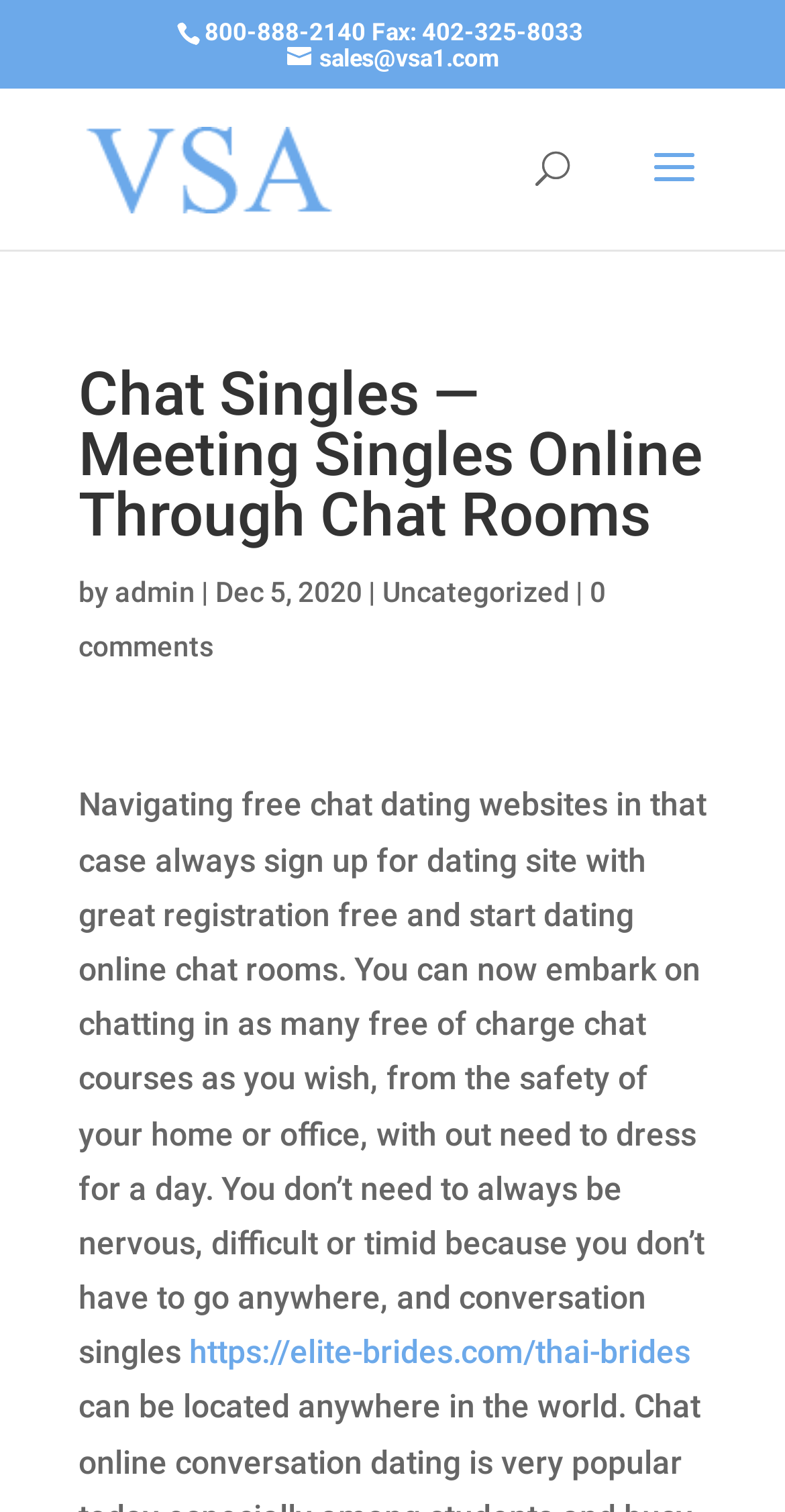Use the details in the image to answer the question thoroughly: 
Who is the author of the article?

I found the author's name by looking at the link element with the text 'admin' below the heading 'Chat Singles — Meeting Singles Online Through Chat Rooms'.